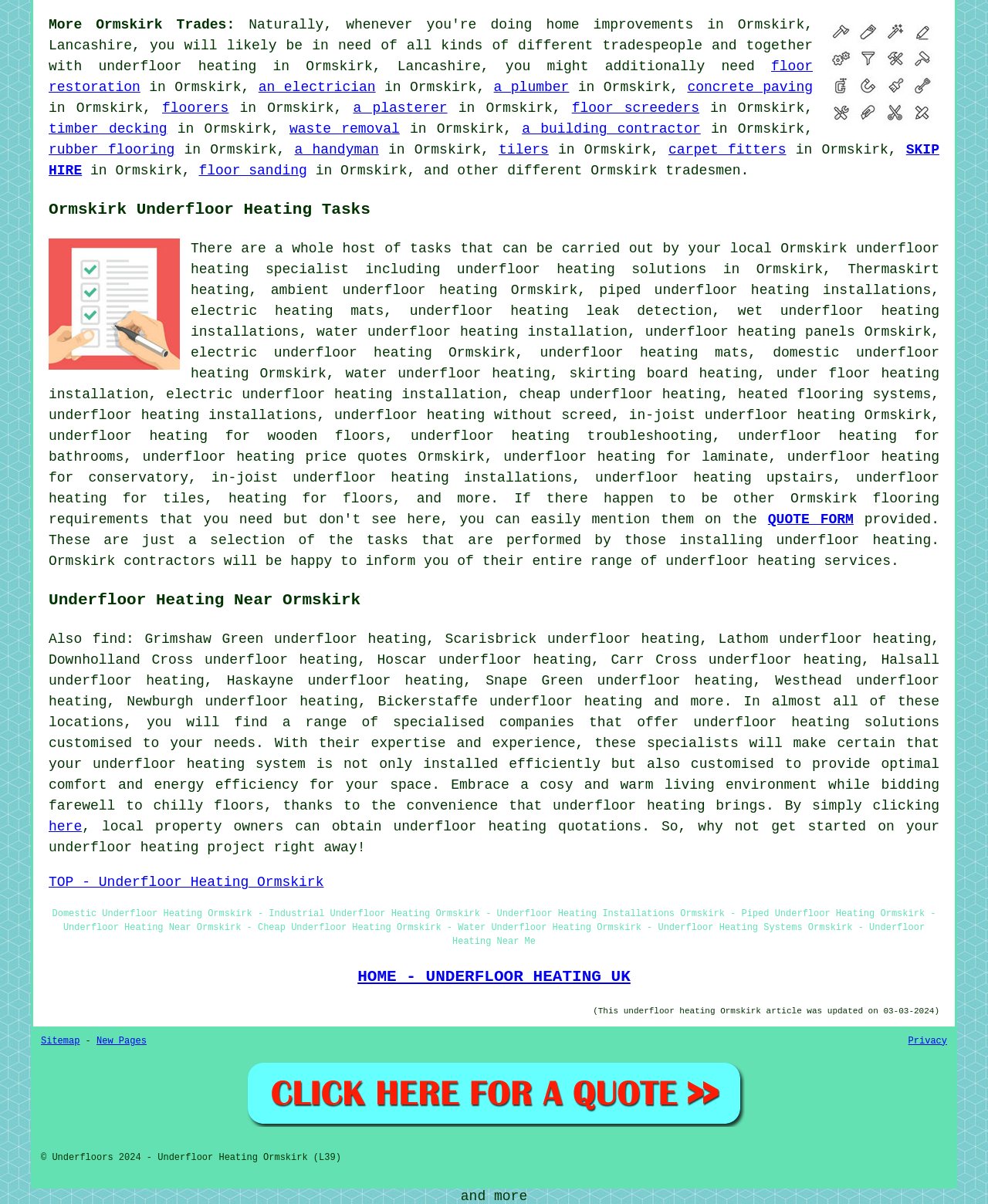Please analyze the image and provide a thorough answer to the question:
What services do underfloor heating specialists in Ormskirk provide?

According to the webpage, underfloor heating specialists in Ormskirk provide various services including underfloor heating solutions, Thermaskirt heating, ambient underfloor heating, piped underfloor heating installations, electric heating mats, and more.